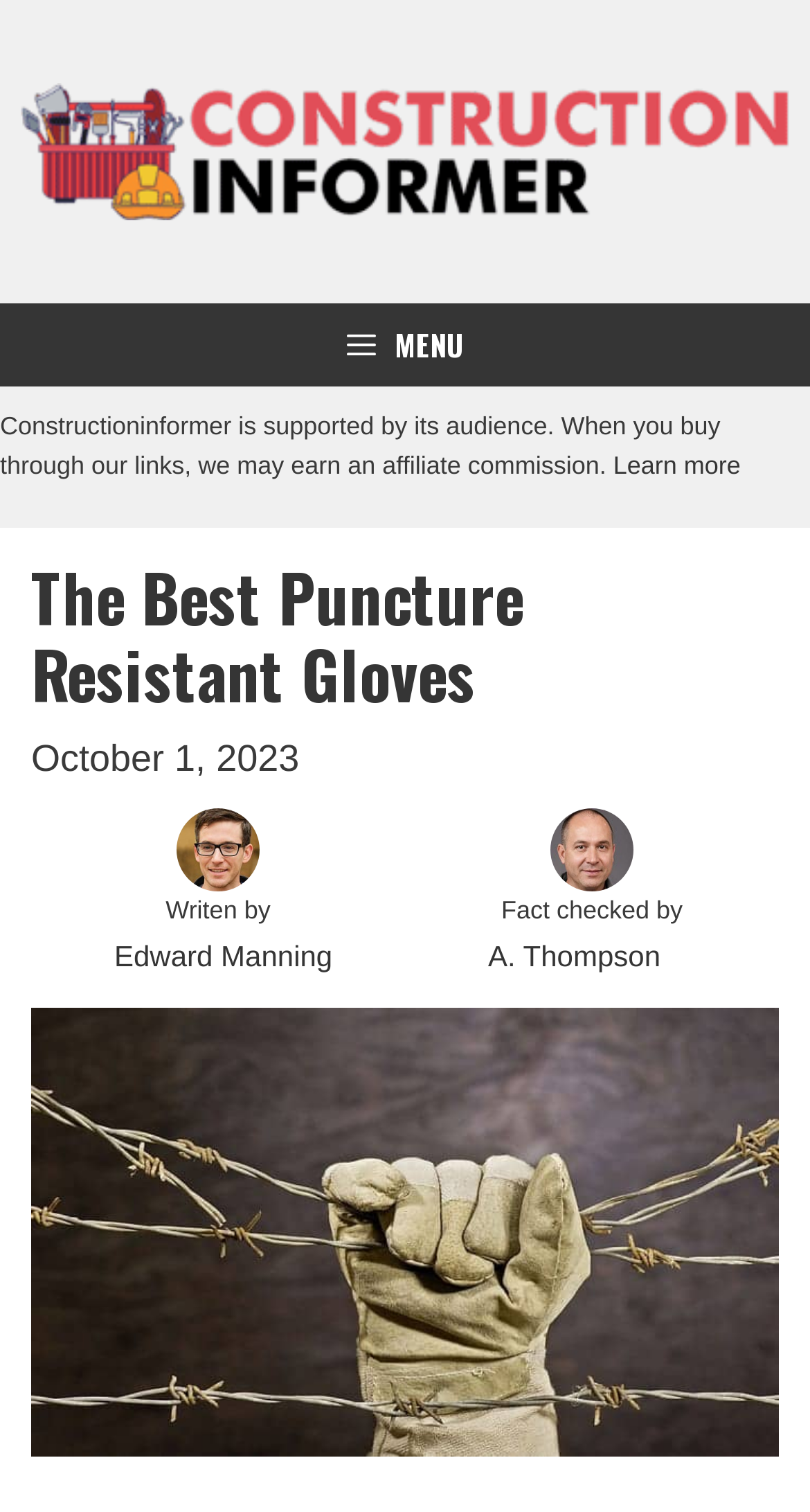Identify the bounding box for the described UI element. Provide the coordinates in (top-left x, top-left y, bottom-right x, bottom-right y) format with values ranging from 0 to 1: Learn more

[0.757, 0.298, 0.914, 0.317]